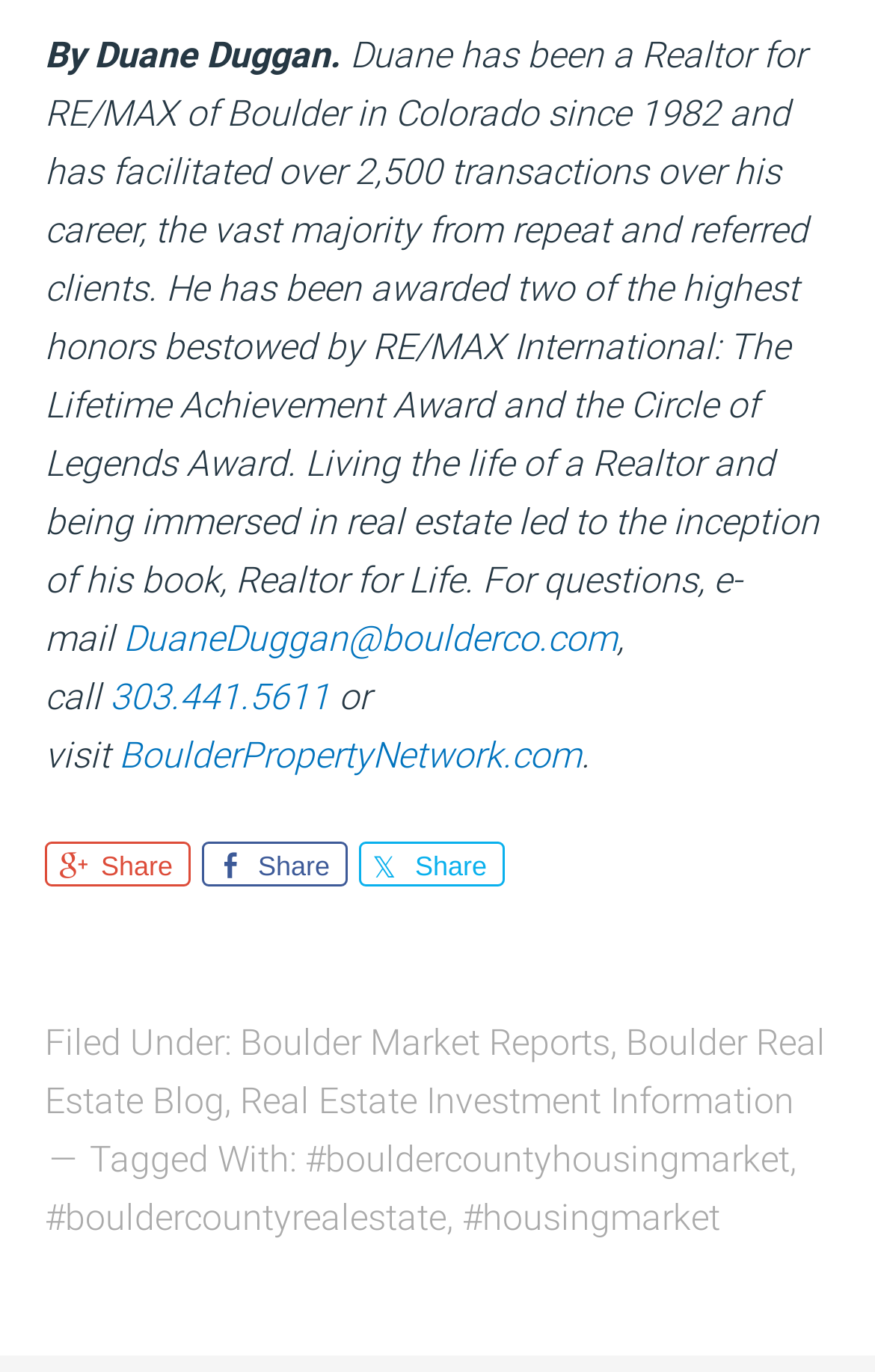Using the provided description: "Beck Depression Inventory (10 minutes)", find the bounding box coordinates of the corresponding UI element. The output should be four float numbers between 0 and 1, in the format [left, top, right, bottom].

None